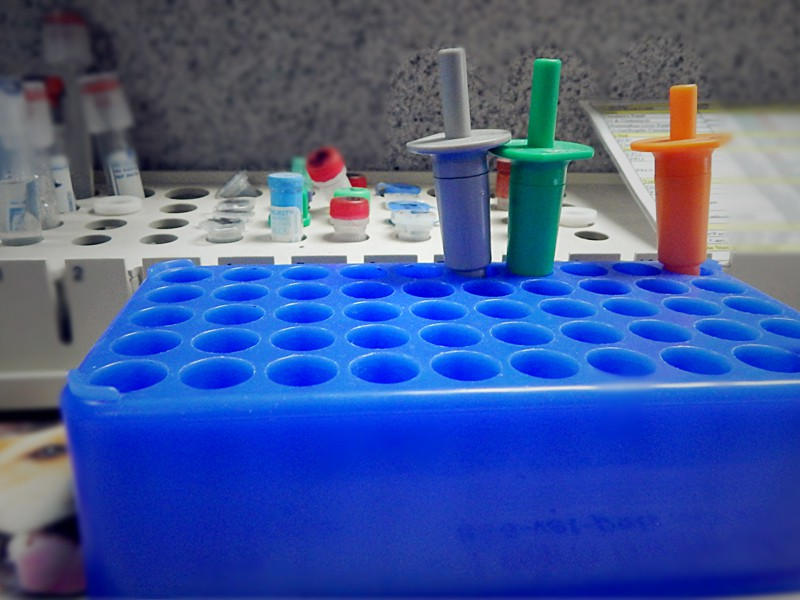Provide an in-depth description of the image.

In a clinical laboratory setting, this image showcases a vibrant blue test tube rack holding a series of cylindrical test tubes, each designed to prevent contamination during sample collection. Prominently displayed are three differently colored stoppers: gray, green, and orange, indicating various uses or tests related to bloodwork. Behind the rack, additional specimen vials can be seen in a white rack, hinting at the meticulous organization necessary for effective laboratory testing. This imagery emphasizes the importance of wellness bloodwork for pets, as detailed in accompanying texts on health assessments, informing pet owners about the critical role of blood analysis in veterinary care.